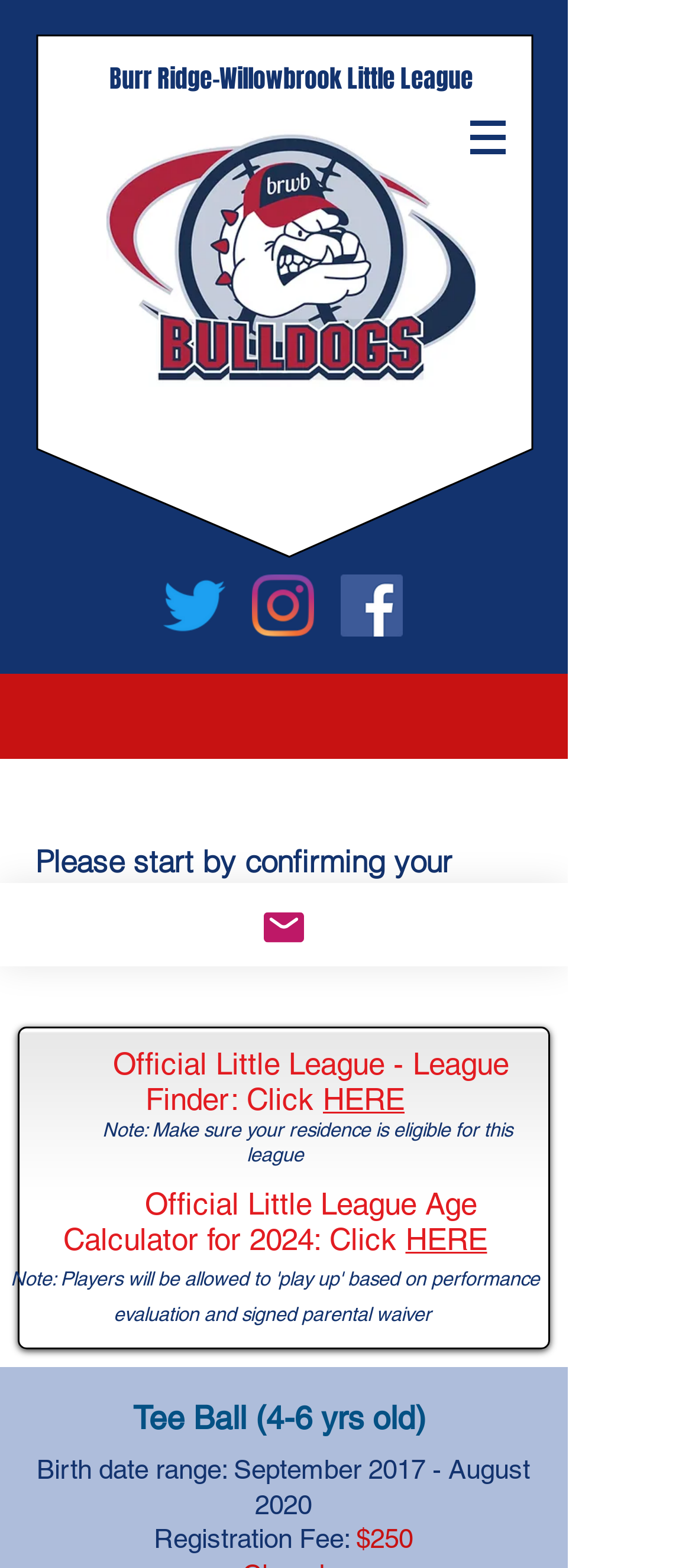What is the age range for Tee Ball?
Using the image provided, answer with just one word or phrase.

4-6 years old